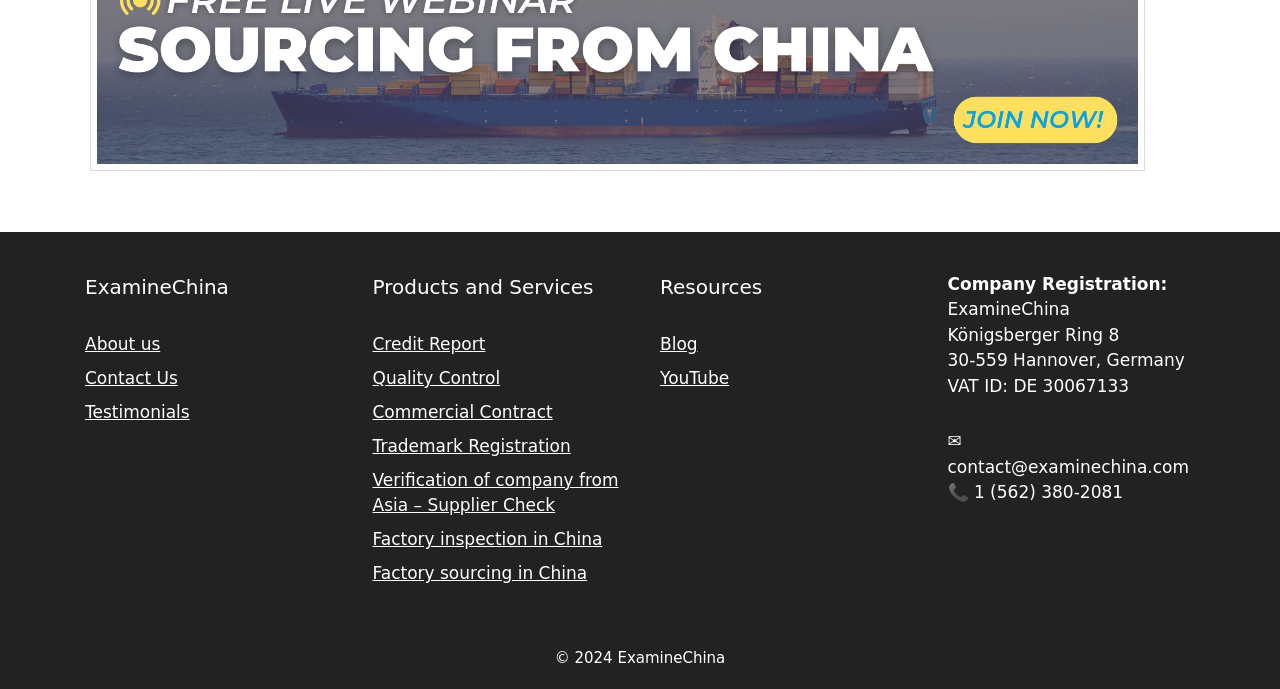What is the company name?
Please look at the screenshot and answer using one word or phrase.

ExamineChina